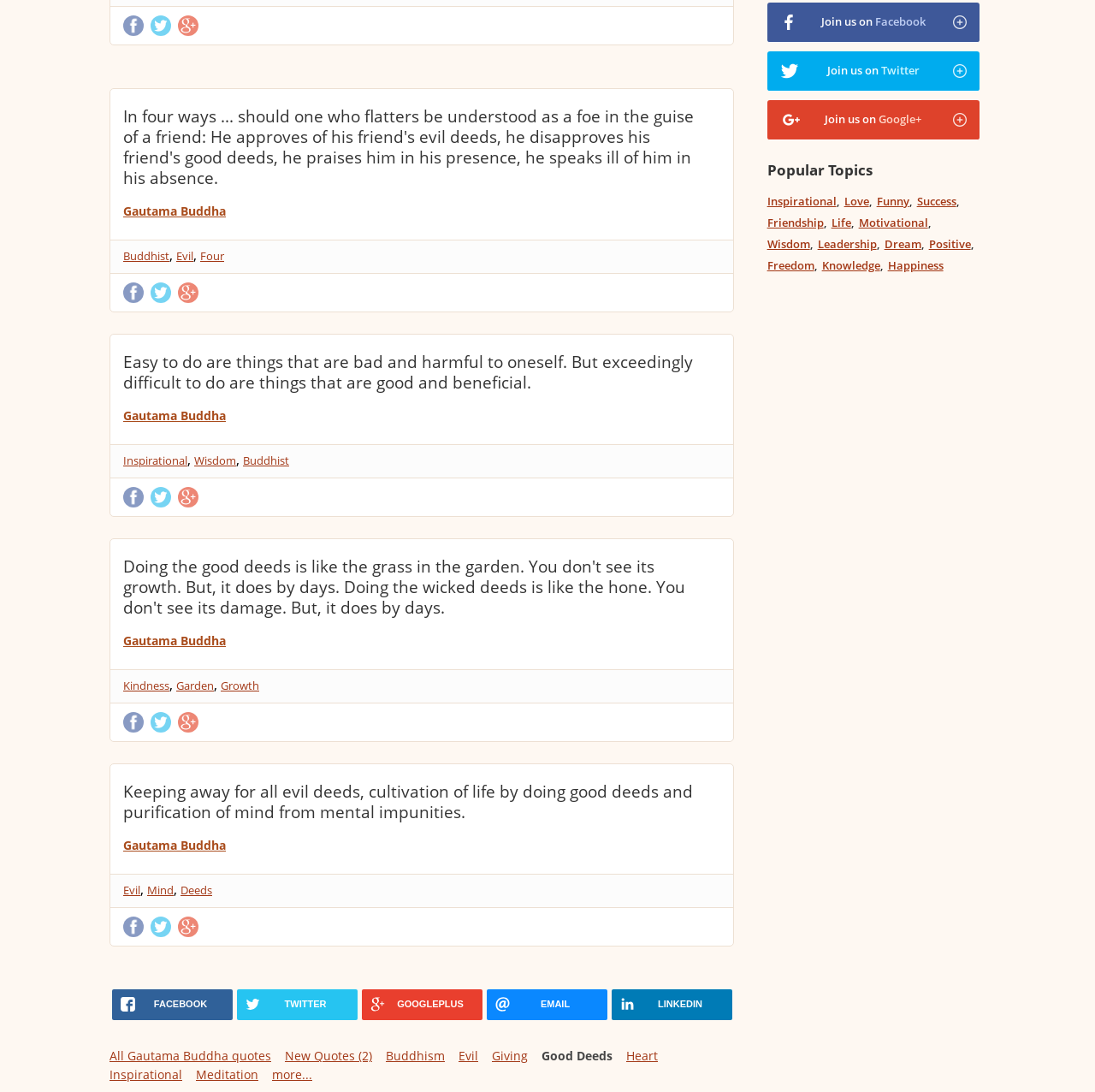Extract the bounding box coordinates of the UI element described: "3BHK". Provide the coordinates in the format [left, top, right, bottom] with values ranging from 0 to 1.

None